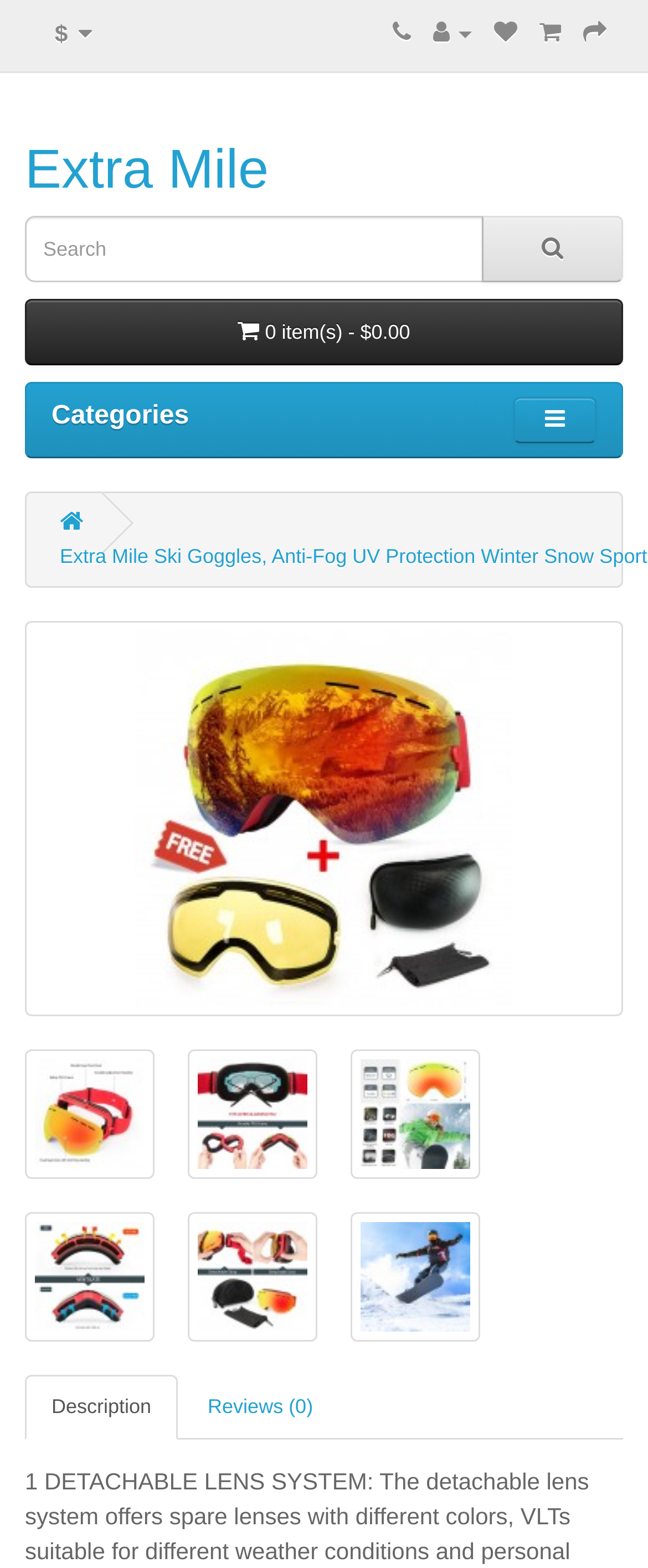How many items are in the shopping cart?
Refer to the image and provide a detailed answer to the question.

The number of items in the shopping cart can be found in the button element with the text ' 0 item(s) - $0.00' at the top of the webpage.